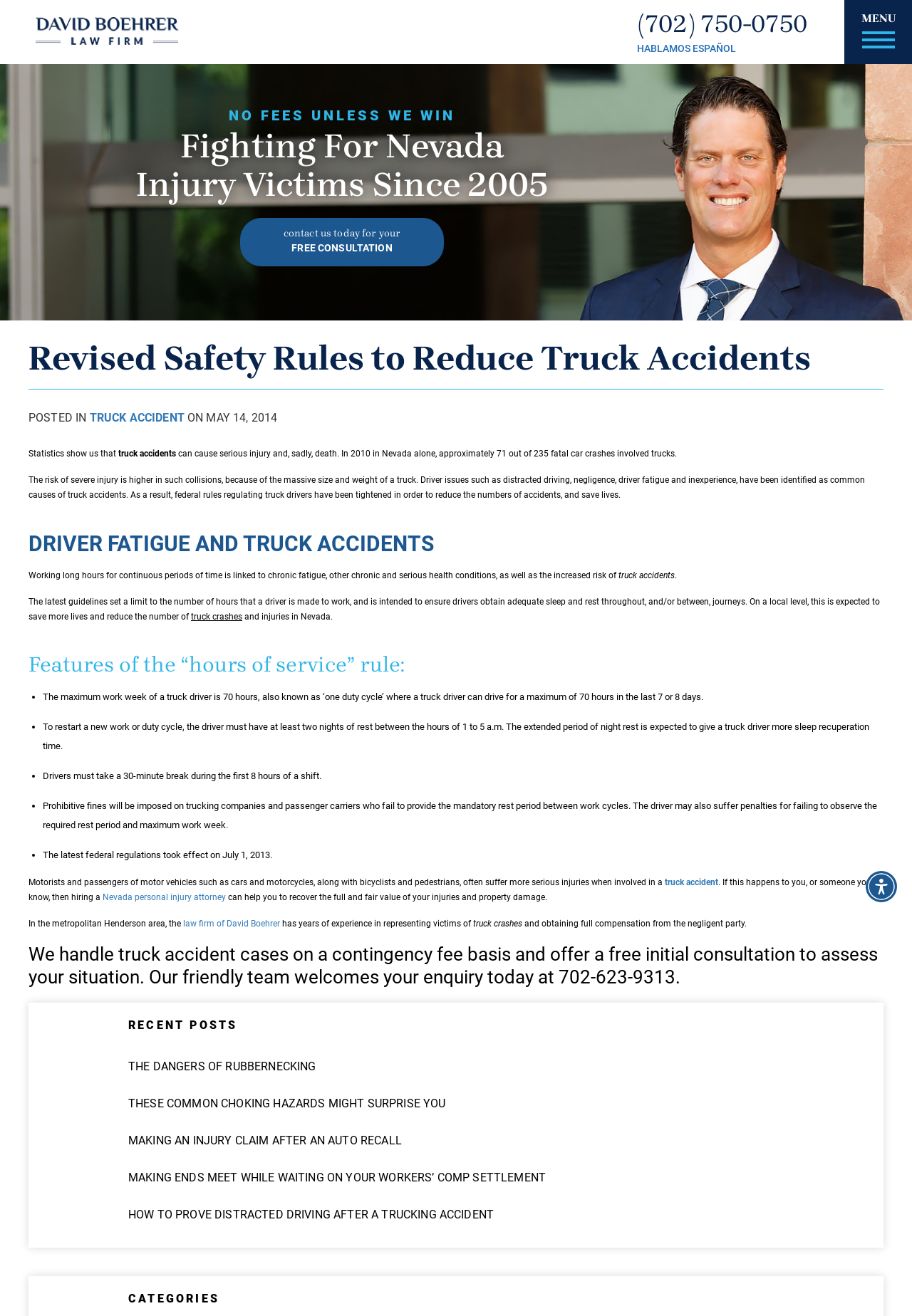What is the purpose of the 'hours of service' rule?
Look at the image and construct a detailed response to the question.

I found the purpose of the 'hours of service' rule by reading the article, which explains that the rule is intended to reduce the number of truck accidents by regulating the working hours of truck drivers.